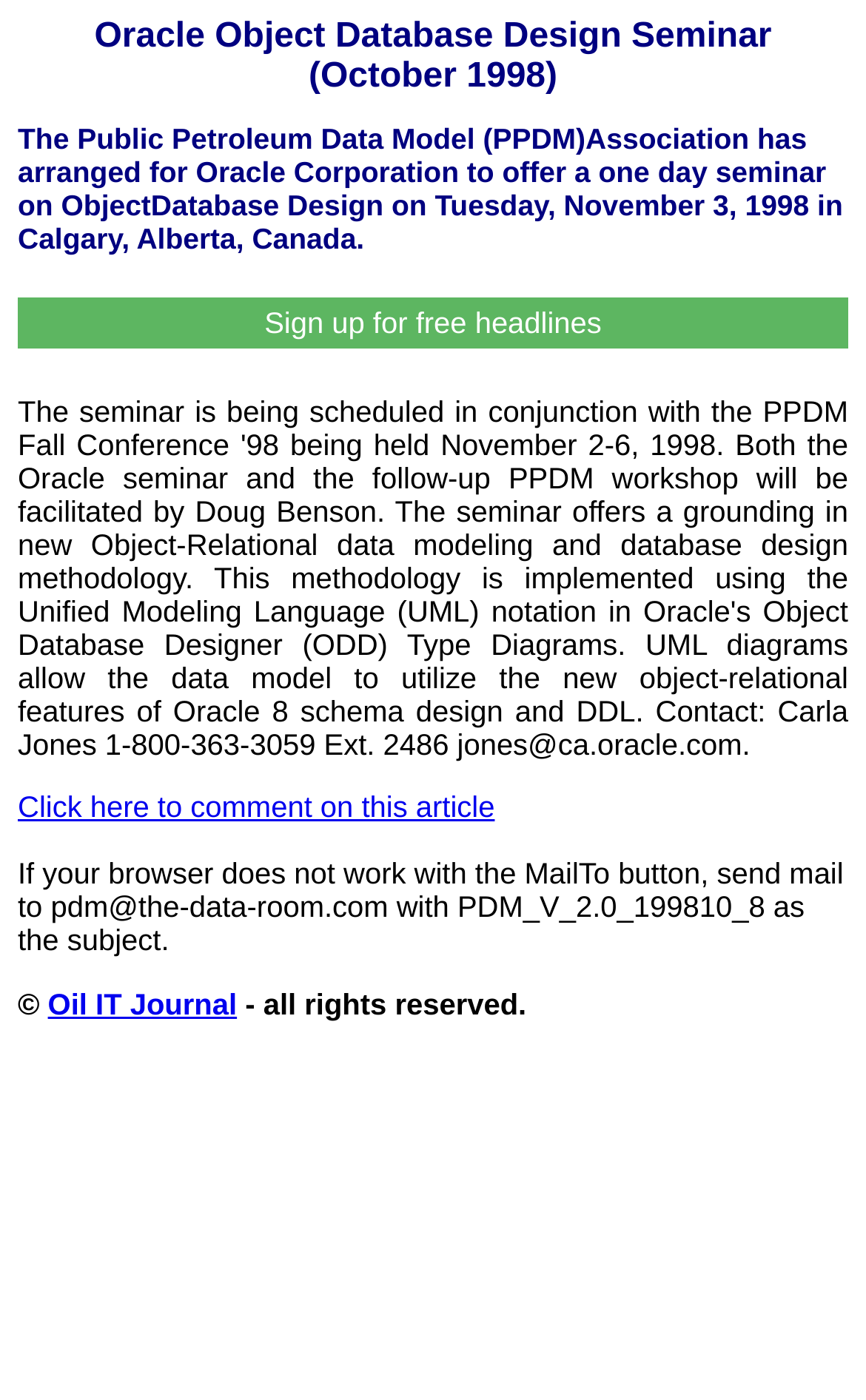Using the element description: "Oil IT Journal", determine the bounding box coordinates for the specified UI element. The coordinates should be four float numbers between 0 and 1, [left, top, right, bottom].

[0.055, 0.705, 0.274, 0.729]